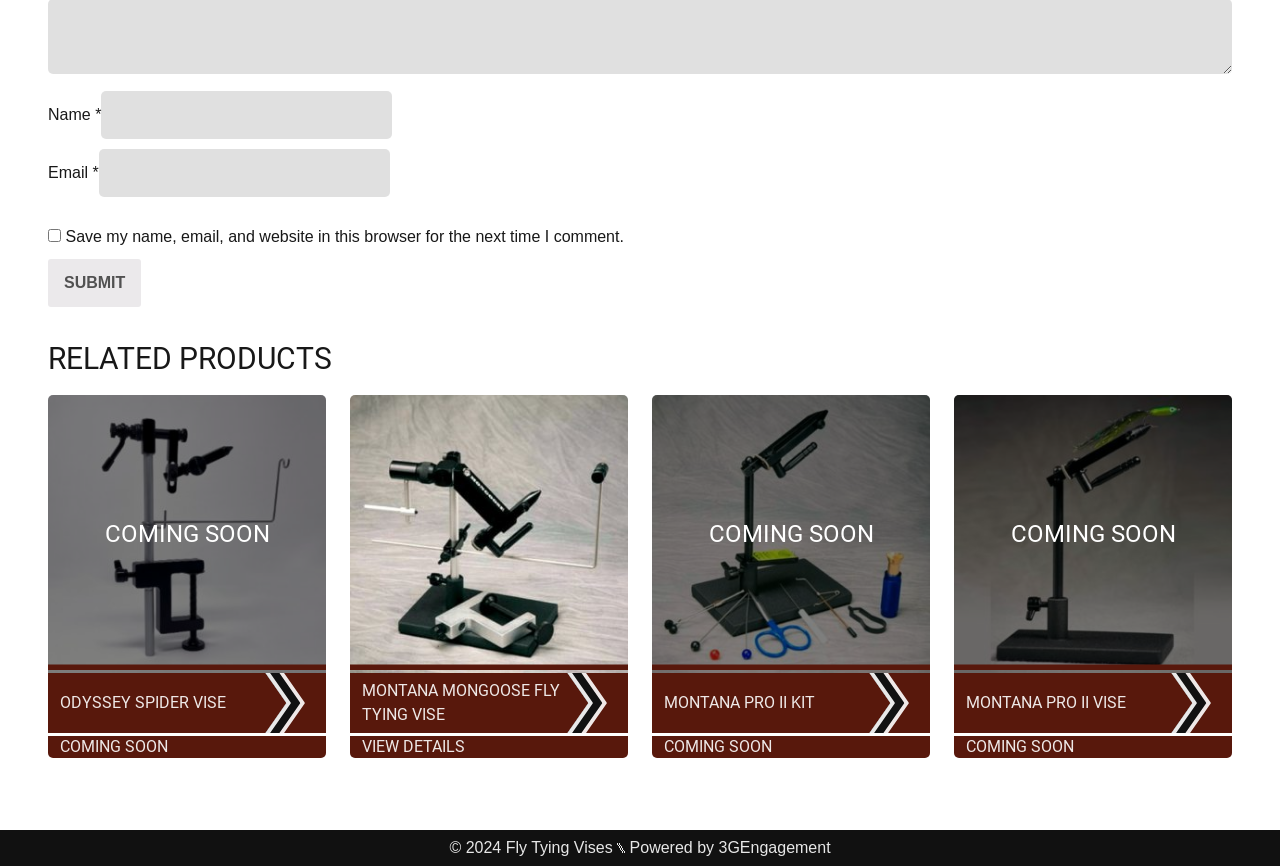Please indicate the bounding box coordinates of the element's region to be clicked to achieve the instruction: "Submit the form". Provide the coordinates as four float numbers between 0 and 1, i.e., [left, top, right, bottom].

[0.038, 0.299, 0.11, 0.354]